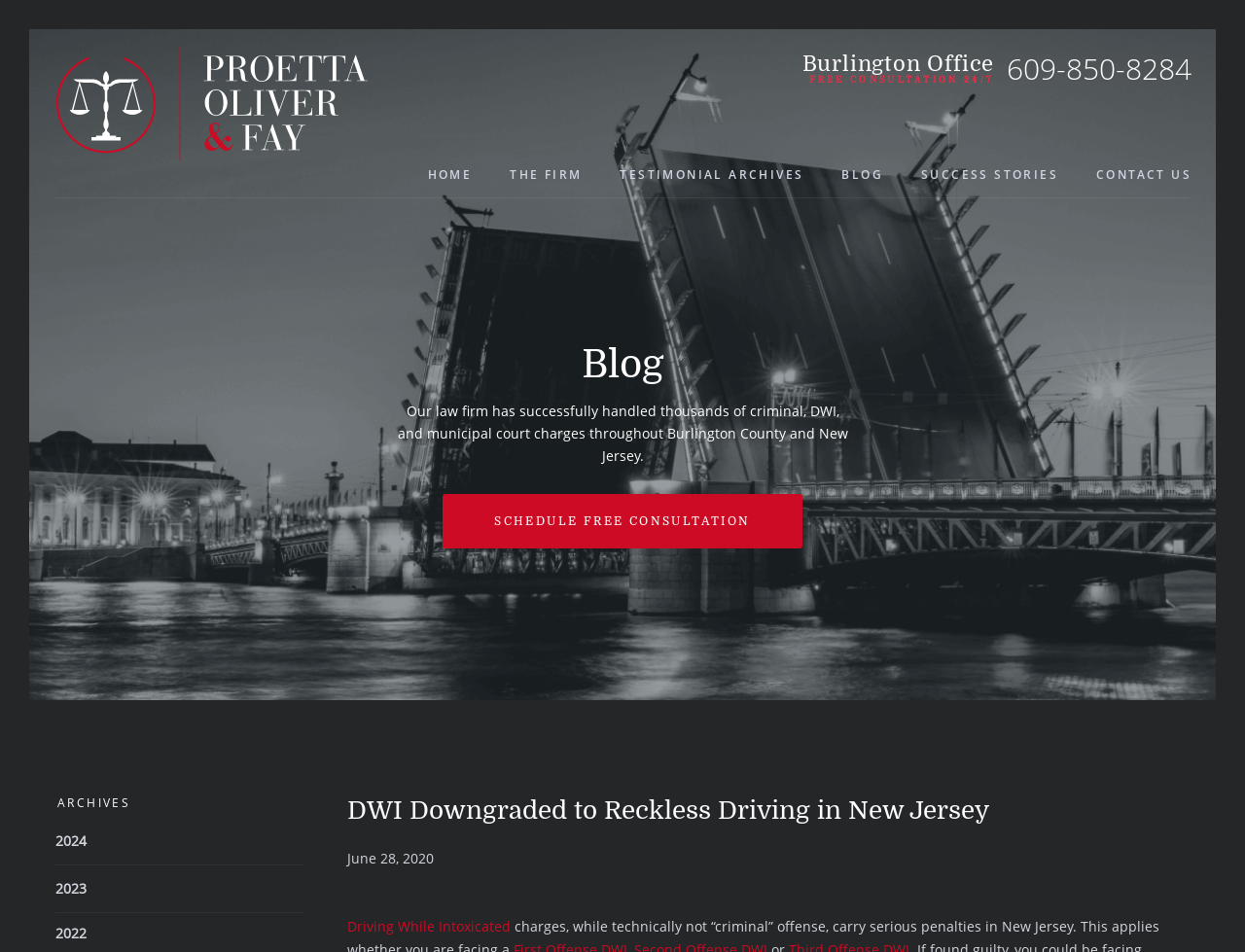Locate the bounding box of the user interface element based on this description: "alt="Burlington County NJ Criminal Lawyer"".

[0.041, 0.161, 0.298, 0.178]